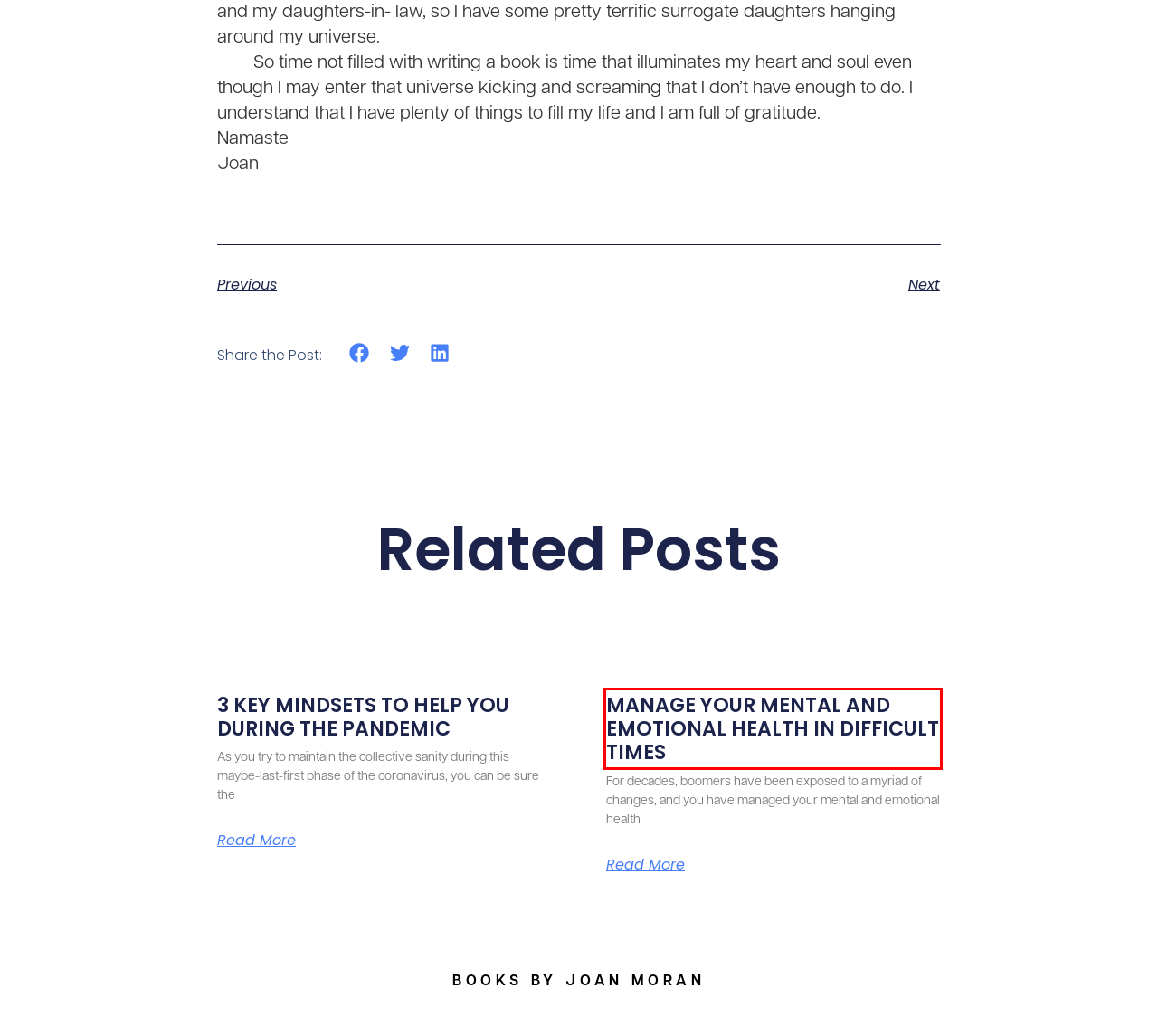You are provided a screenshot of a webpage featuring a red bounding box around a UI element. Choose the webpage description that most accurately represents the new webpage after clicking the element within the red bounding box. Here are the candidates:
A. An Accidental Cuban – Joan Moran
B. Contact – Joan Moran
C. MANAGE YOUR MENTAL AND EMOTIONAL HEALTH IN DIFFICULT TIMES – Joan Moran
D. I’m The Boss of Me! – Joan Moran
E. 50th High School Reunion Here We come – Joan Moran
F. Foraging for Food – Joan Moran
G. Once a Homecoming Queen – Joan Moran
H. Women Obsessed – Joan Moran

C